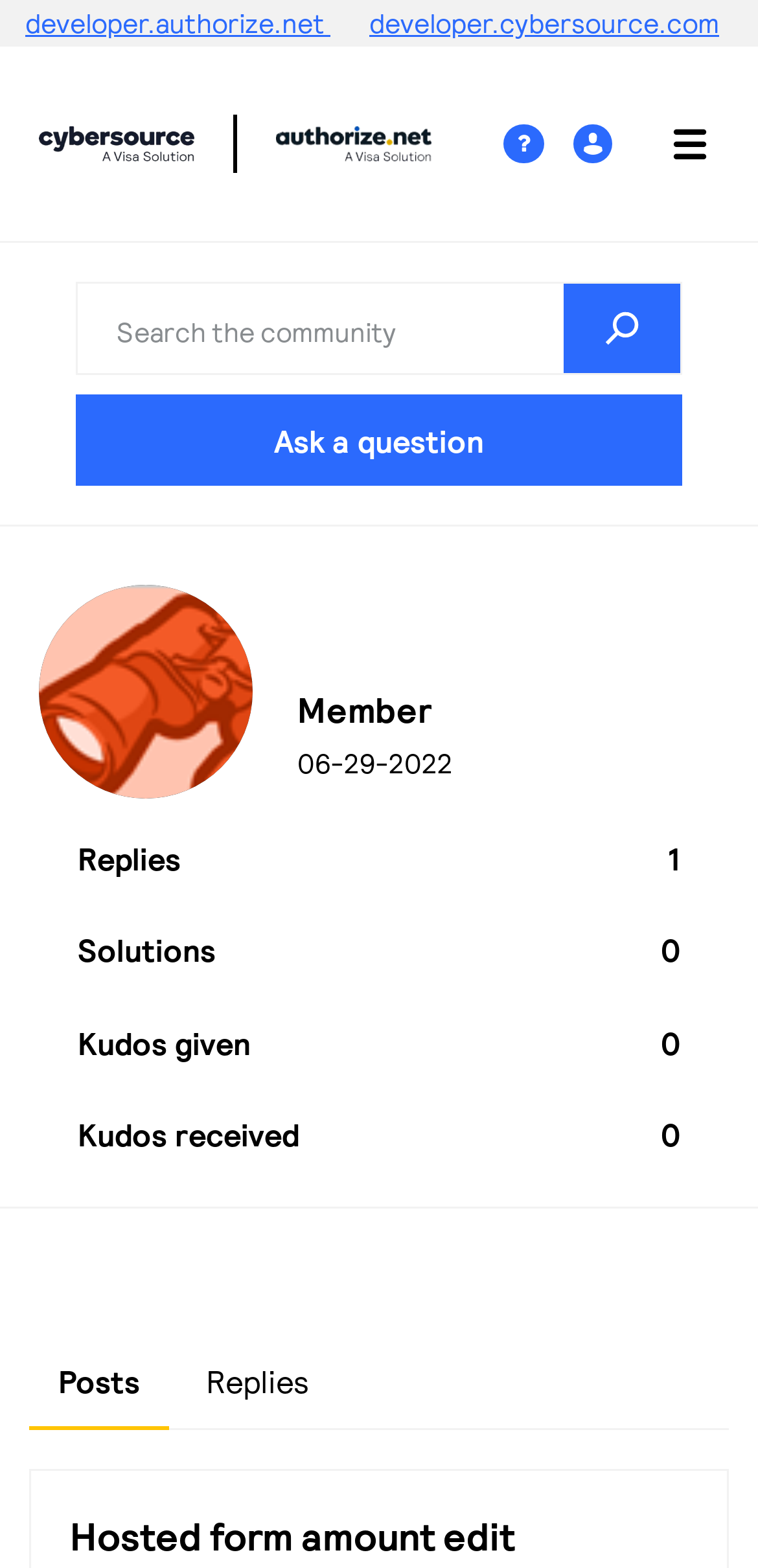Give a detailed explanation of the elements present on the webpage.

The webpage is about the profile of "rcwood0215" on the Cybersource Developer Community. At the top, there are two links to "developer.authorize.net" and "developer.cybersource.com". Below these links, there is a heading that reads "Cybersource Developer Community" with two identical links to the same community. 

To the right of the heading, there are three links: "\uf128 Help", "\ue954 Sign In", and a button "\ue939 Browse". Below these links, there is a search bar with a "Search" button to its right. 

On the left side of the page, there is a profile section with an image of "rcwood0215" and some text that reads "Member" and a date "06-29-2022". Below this section, there are some statistics, including the number of replies, solutions, kudos given, and kudos received. 

At the bottom of the page, there is a navigation section with breadcrumbs and a tab list with two tabs: "Posts" and "Replies". The "Posts" tab is currently selected. Below the tab list, there is a heading that reads "Hosted form amount edit" with a link to the same title.